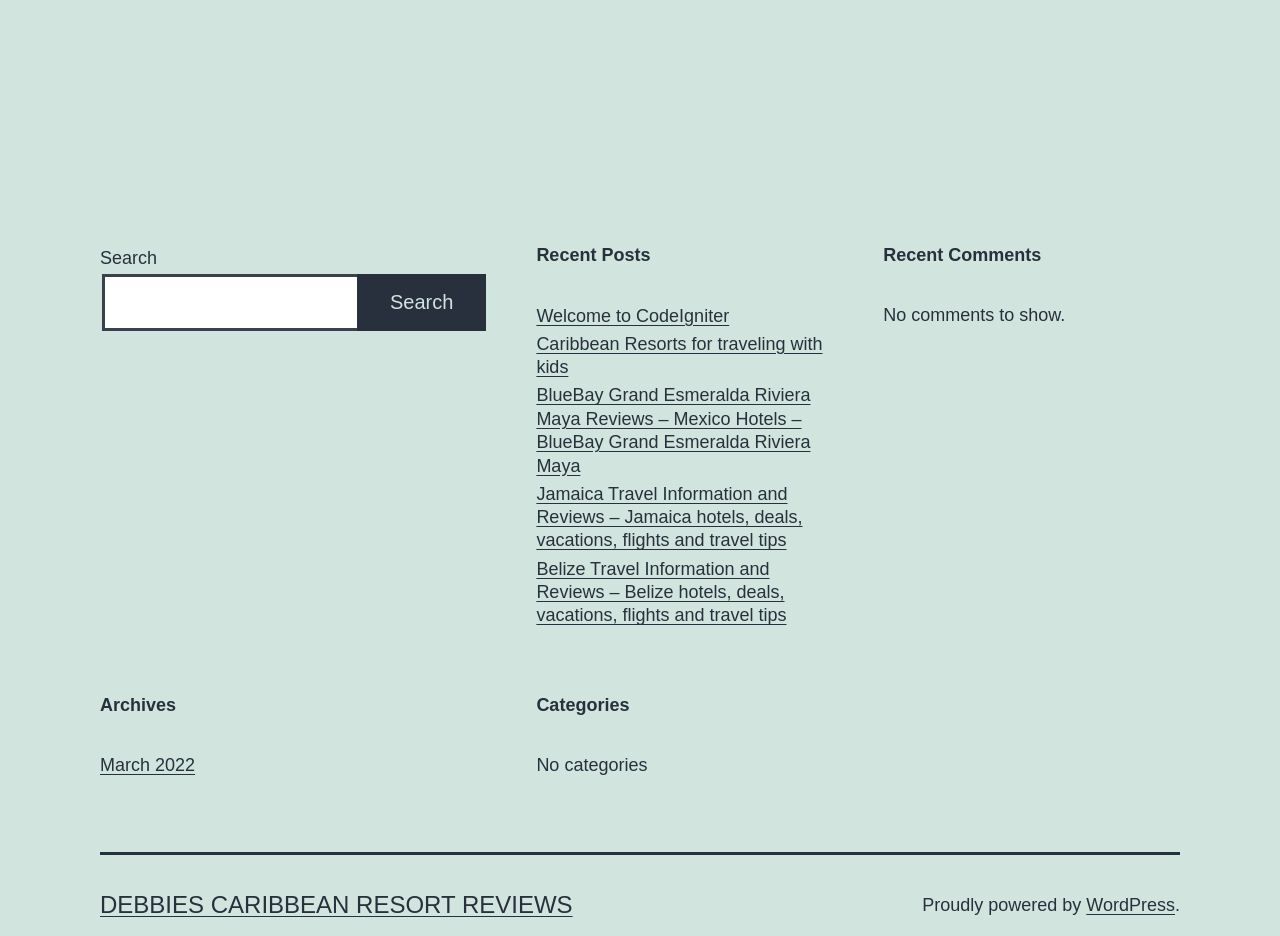Show the bounding box coordinates of the element that should be clicked to complete the task: "view Caribbean Resorts for traveling with kids".

[0.419, 0.356, 0.651, 0.405]